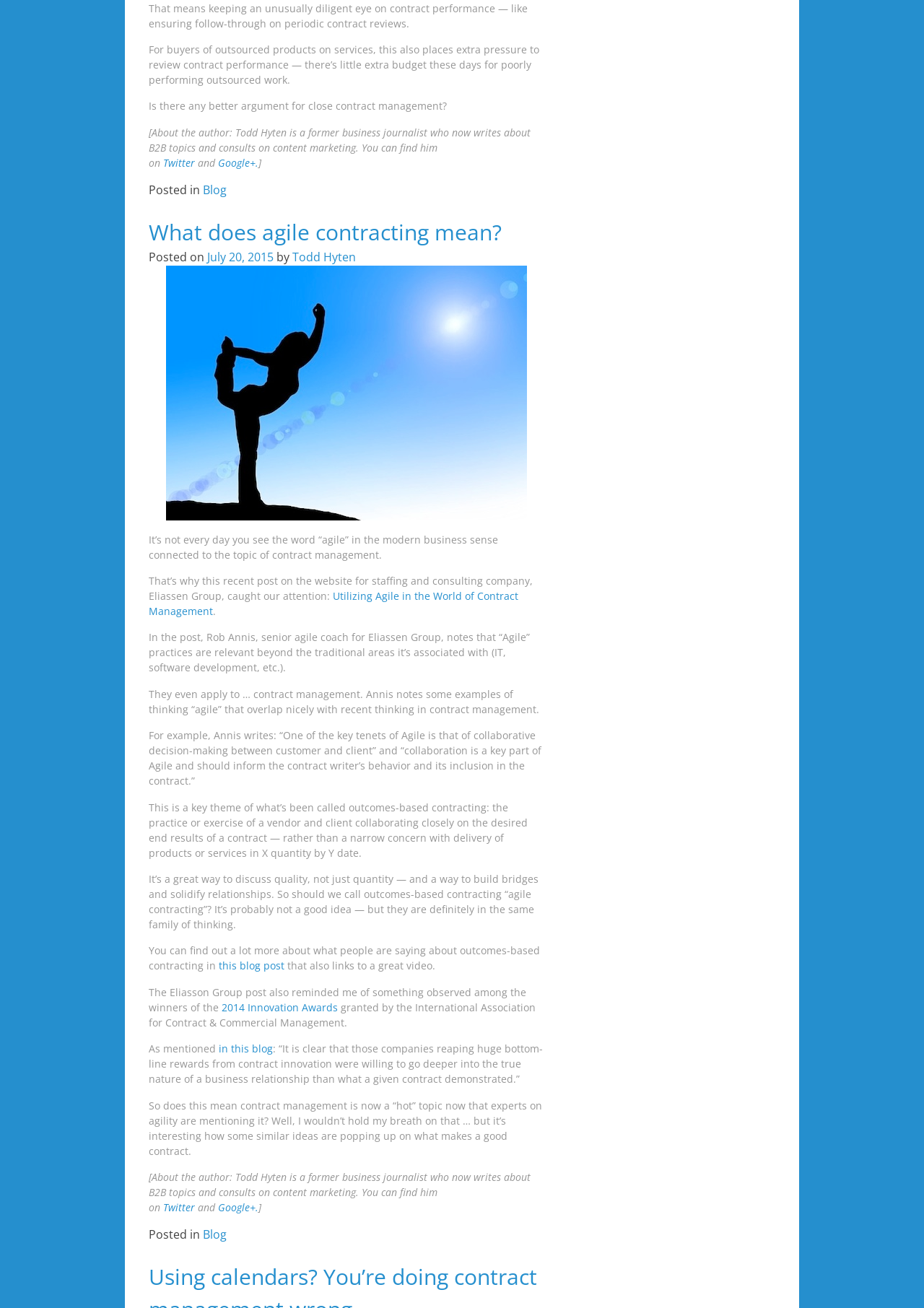Select the bounding box coordinates of the element I need to click to carry out the following instruction: "Read the blog post about outcomes-based contracting".

[0.237, 0.733, 0.308, 0.744]